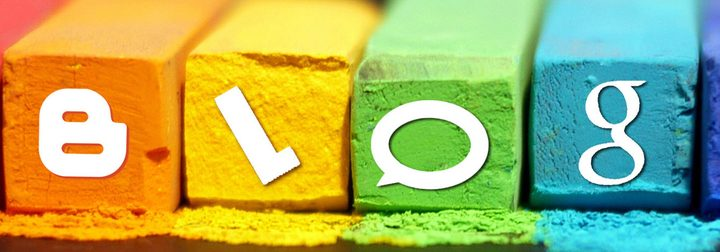Please give a one-word or short phrase response to the following question: 
What does the blue color in the image symbolize?

Diversity and dynamism